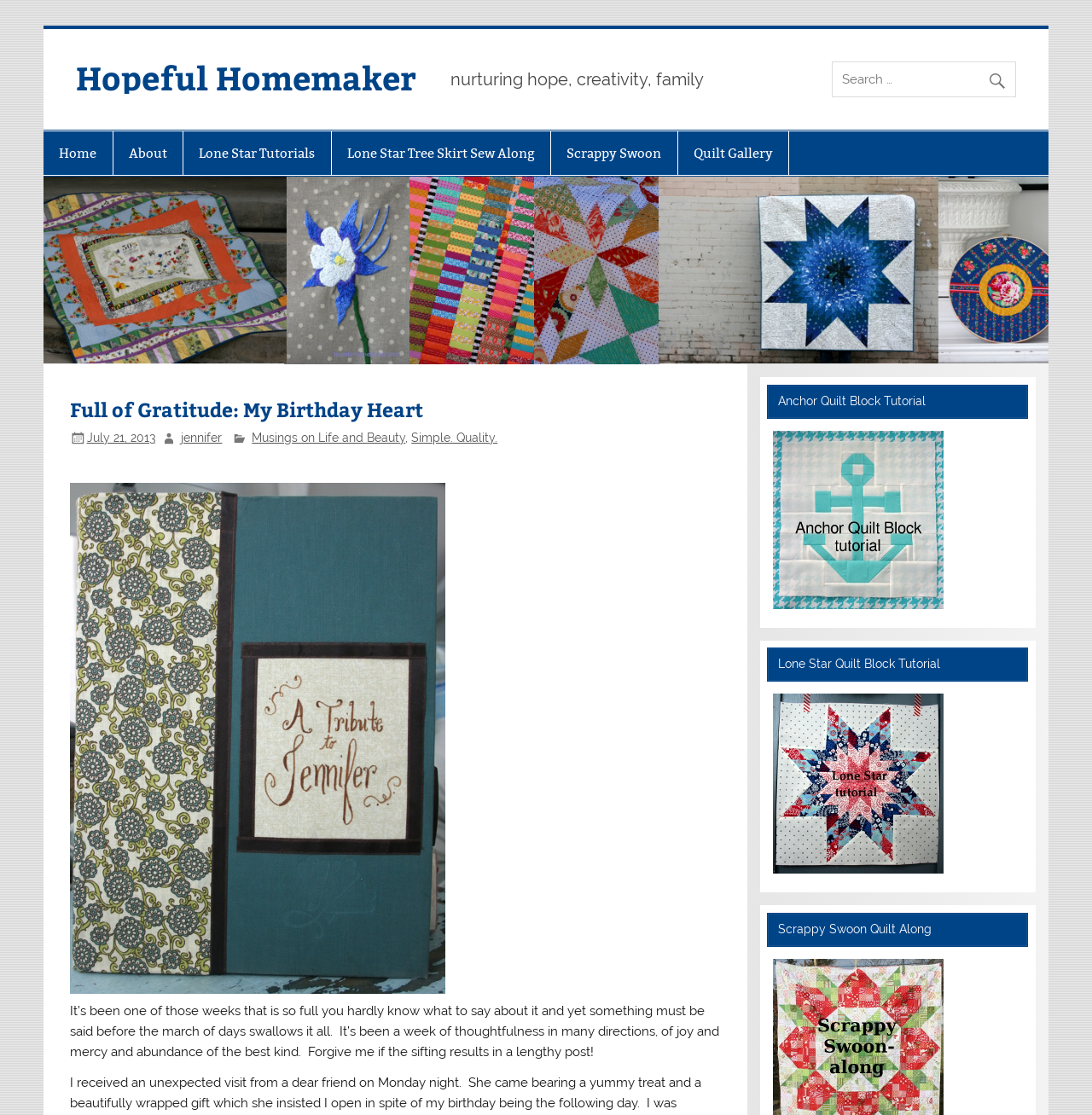Please identify the bounding box coordinates of where to click in order to follow the instruction: "view post from July 21, 2013".

[0.079, 0.386, 0.142, 0.399]